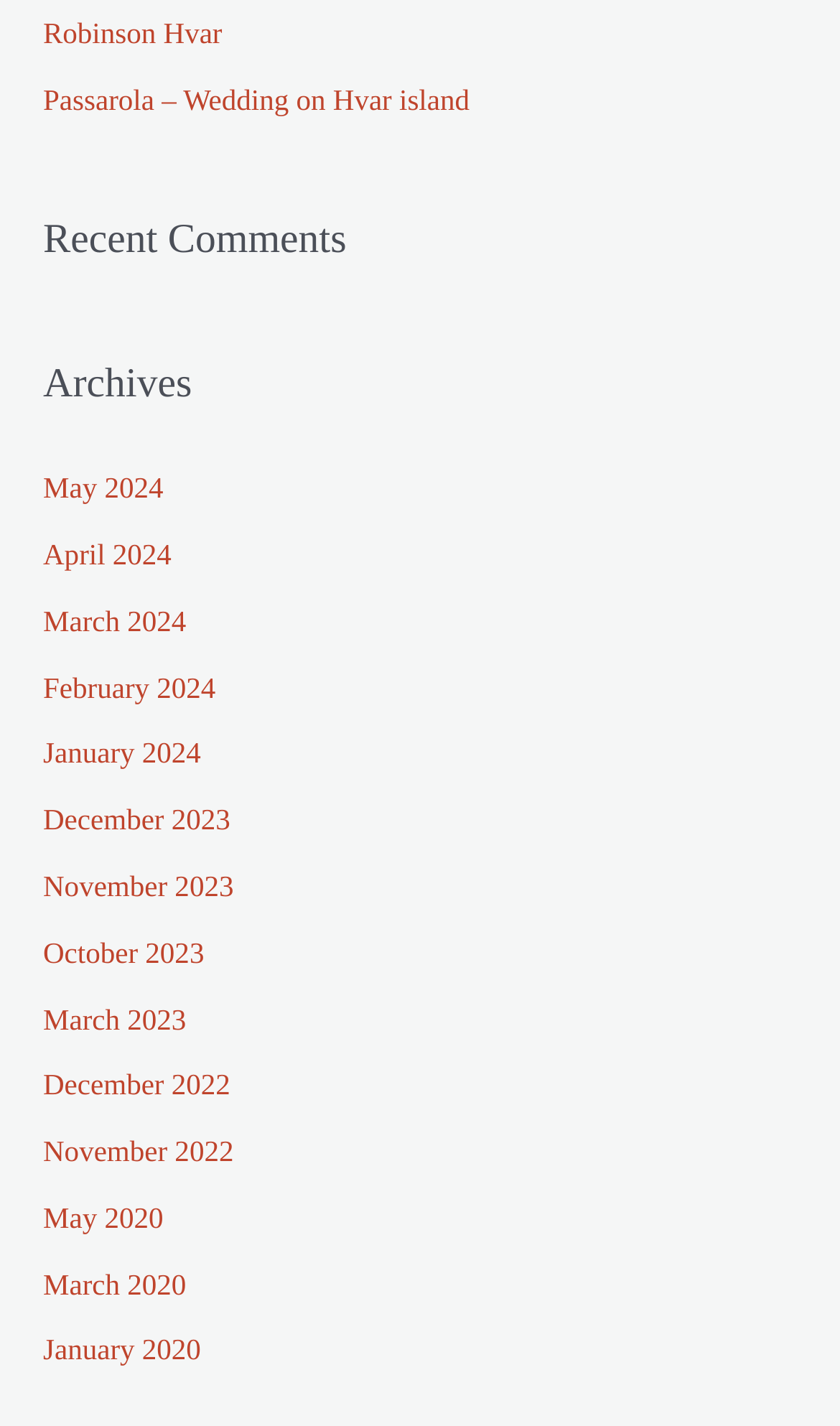Please answer the following question using a single word or phrase: 
How many headings are on the webpage?

2